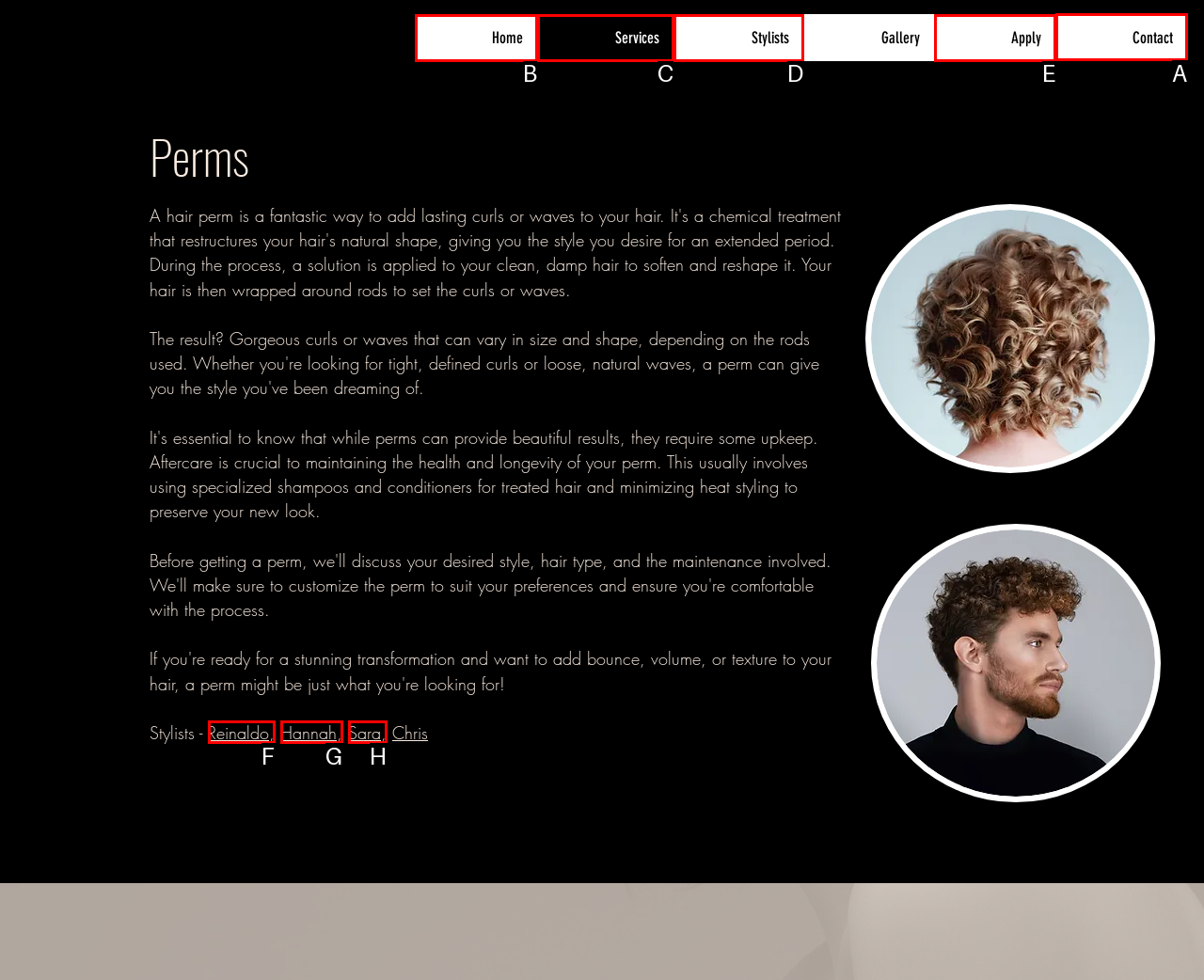Indicate the UI element to click to perform the task: contact the salon. Reply with the letter corresponding to the chosen element.

A